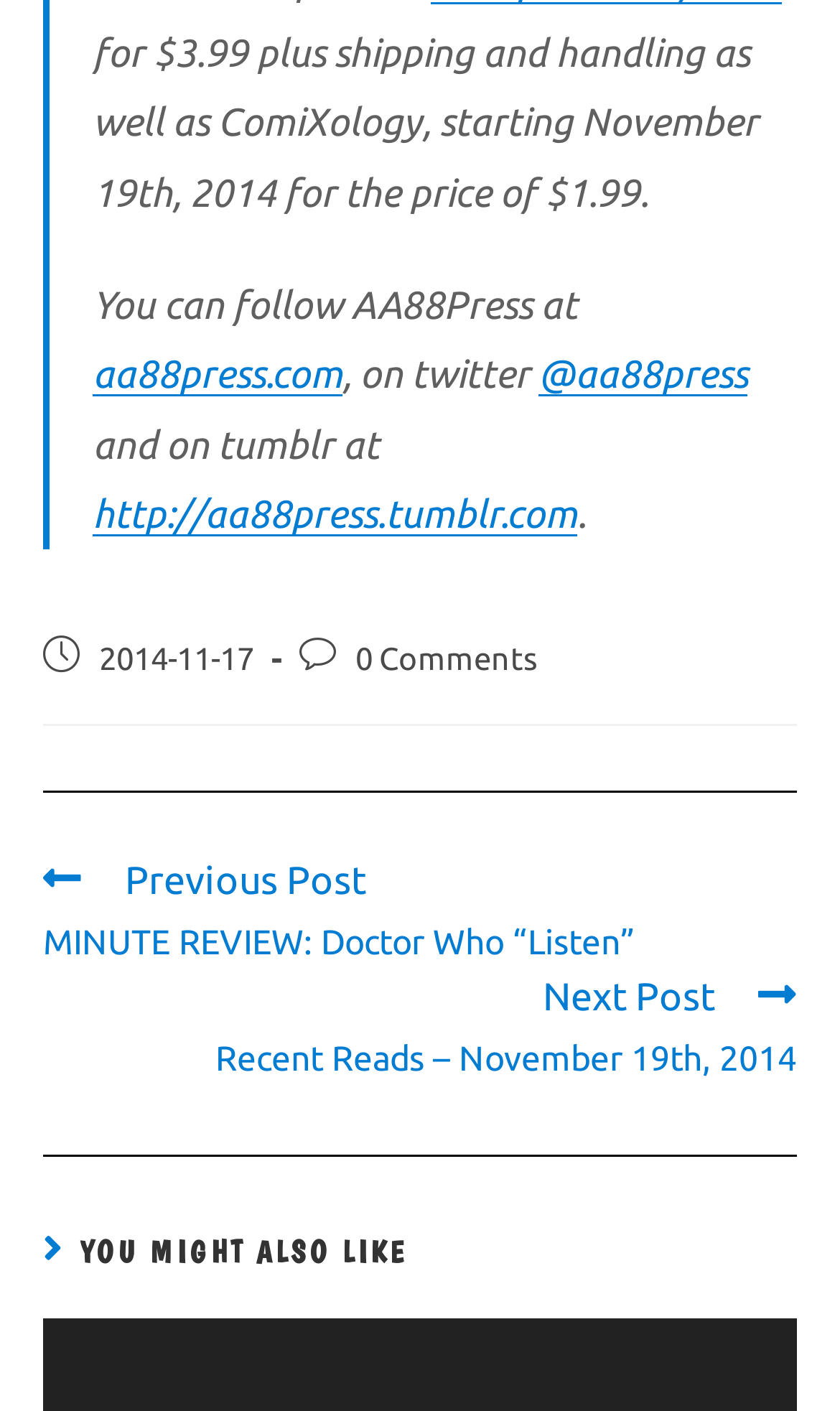Give the bounding box coordinates for the element described by: "http://aa88press.tumblr.com".

[0.11, 0.348, 0.687, 0.379]